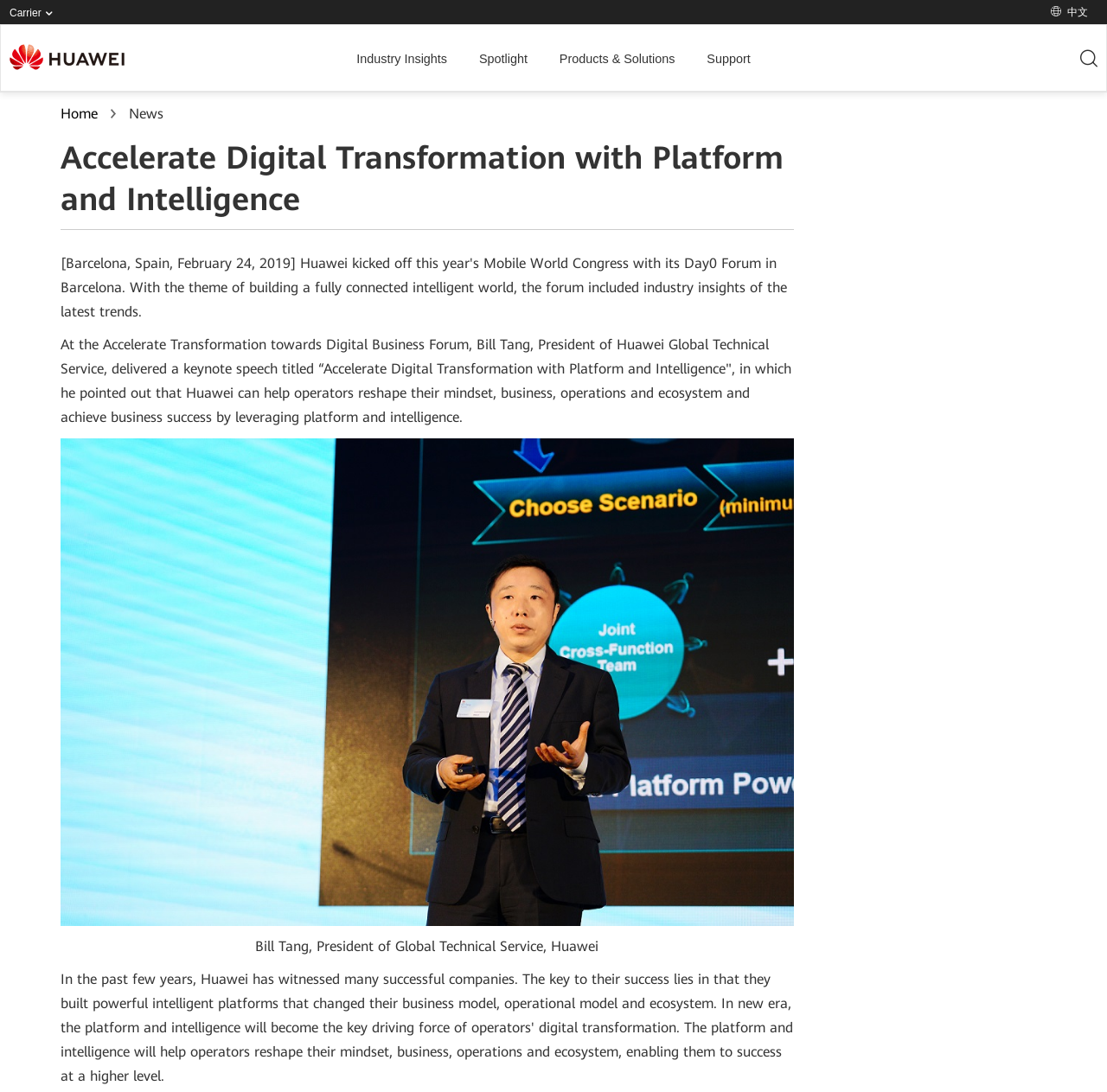Who delivered a keynote speech at the Accelerate Transformation towards Digital Business Forum?
Based on the screenshot, respond with a single word or phrase.

Bill Tang